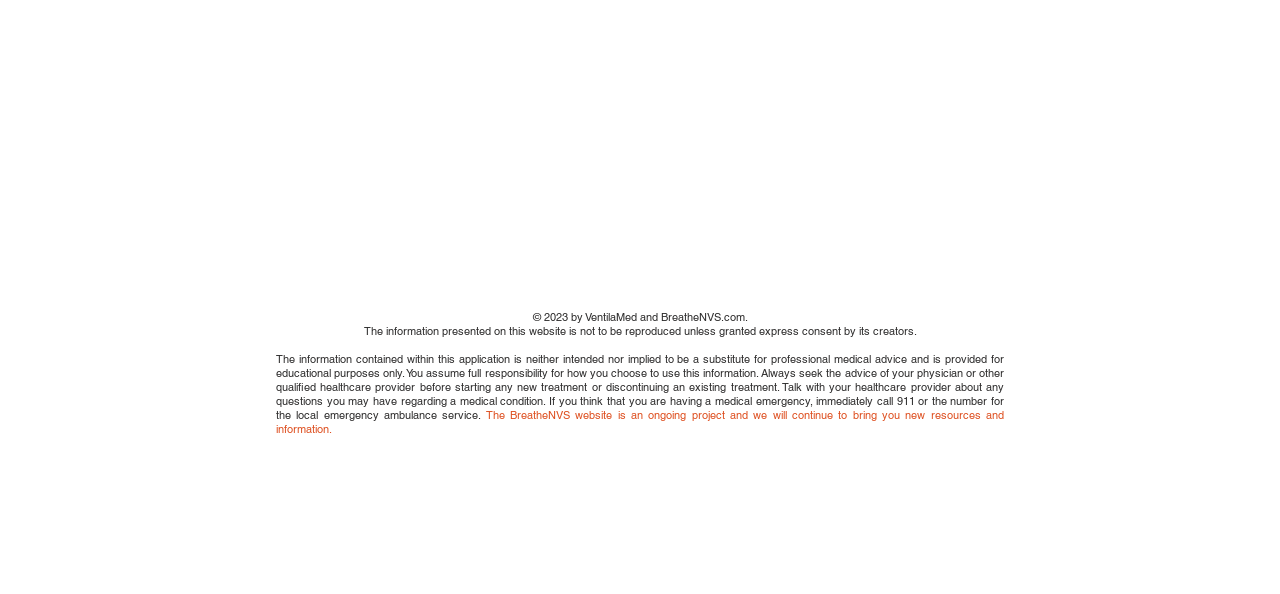Please answer the following question using a single word or phrase: 
What is the copyright year?

2023